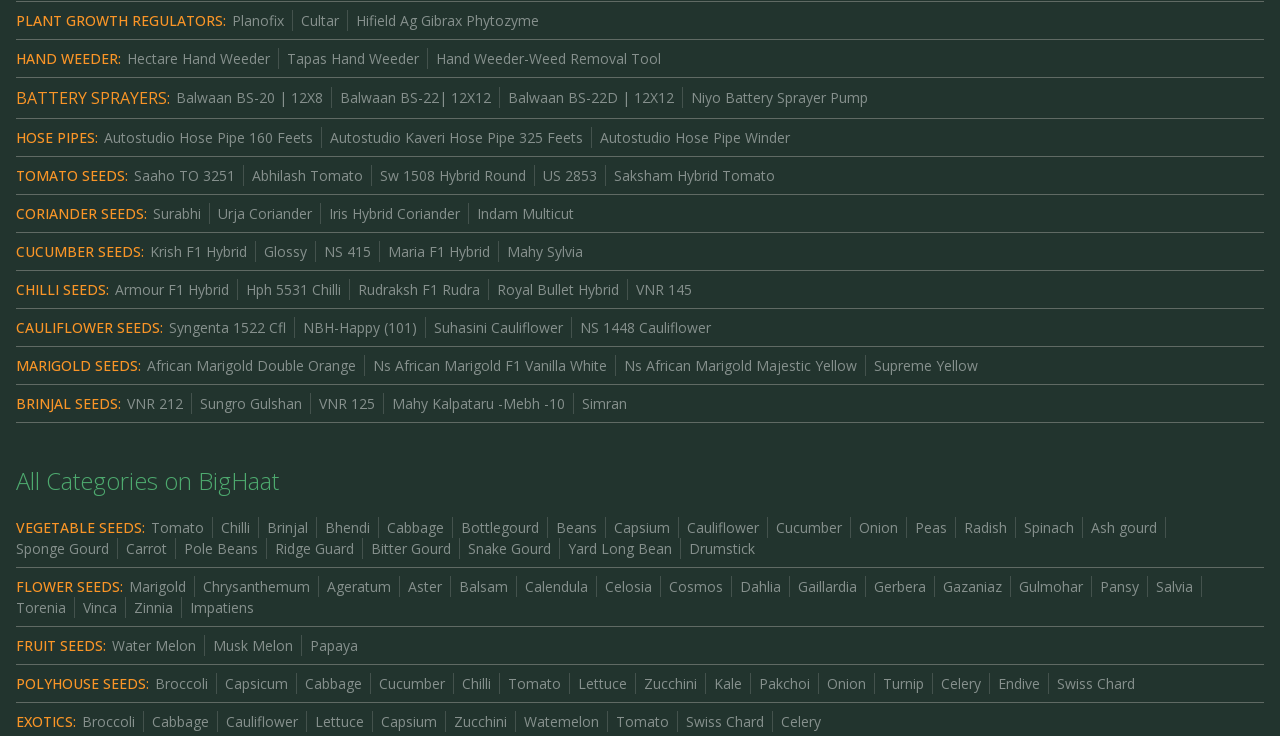Determine the bounding box coordinates of the clickable area required to perform the following instruction: "Check out HAND WEEDER:". The coordinates should be represented as four float numbers between 0 and 1: [left, top, right, bottom].

[0.012, 0.065, 0.095, 0.093]